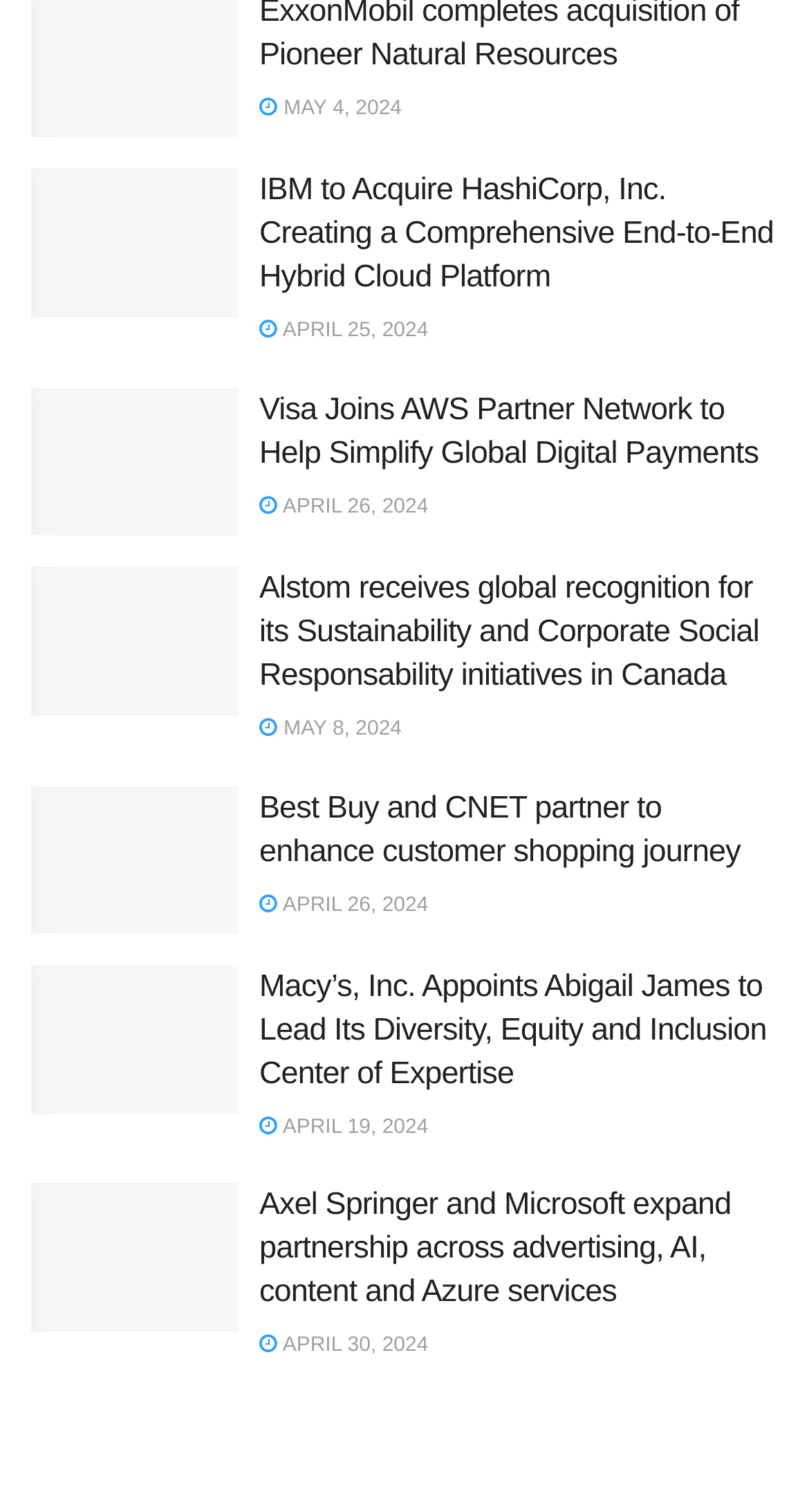Please locate the bounding box coordinates of the region I need to click to follow this instruction: "Explore article about Alstom receives global recognition".

[0.321, 0.375, 0.962, 0.461]